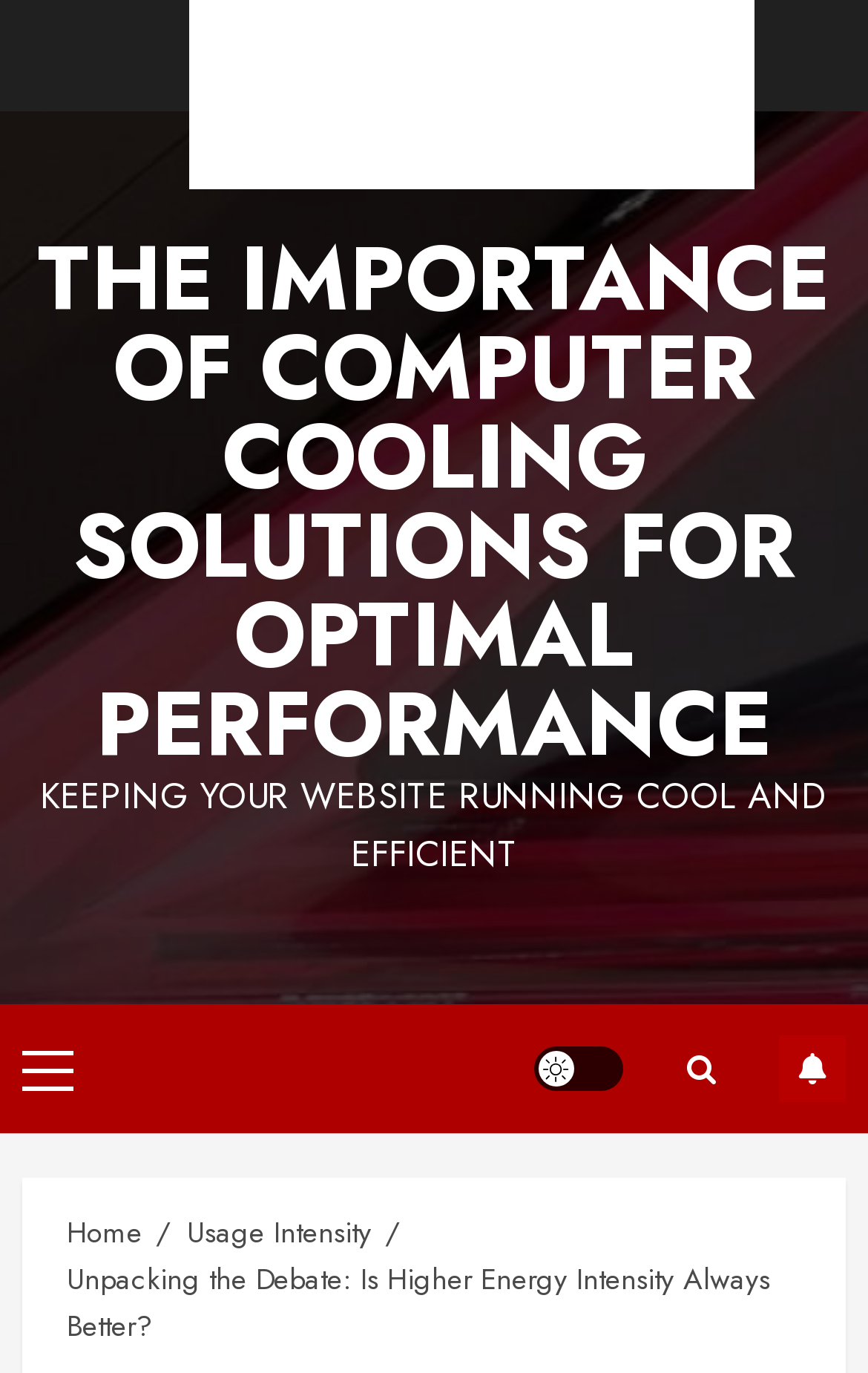Provide a brief response in the form of a single word or phrase:
What is the icon represented by ''?

Search icon